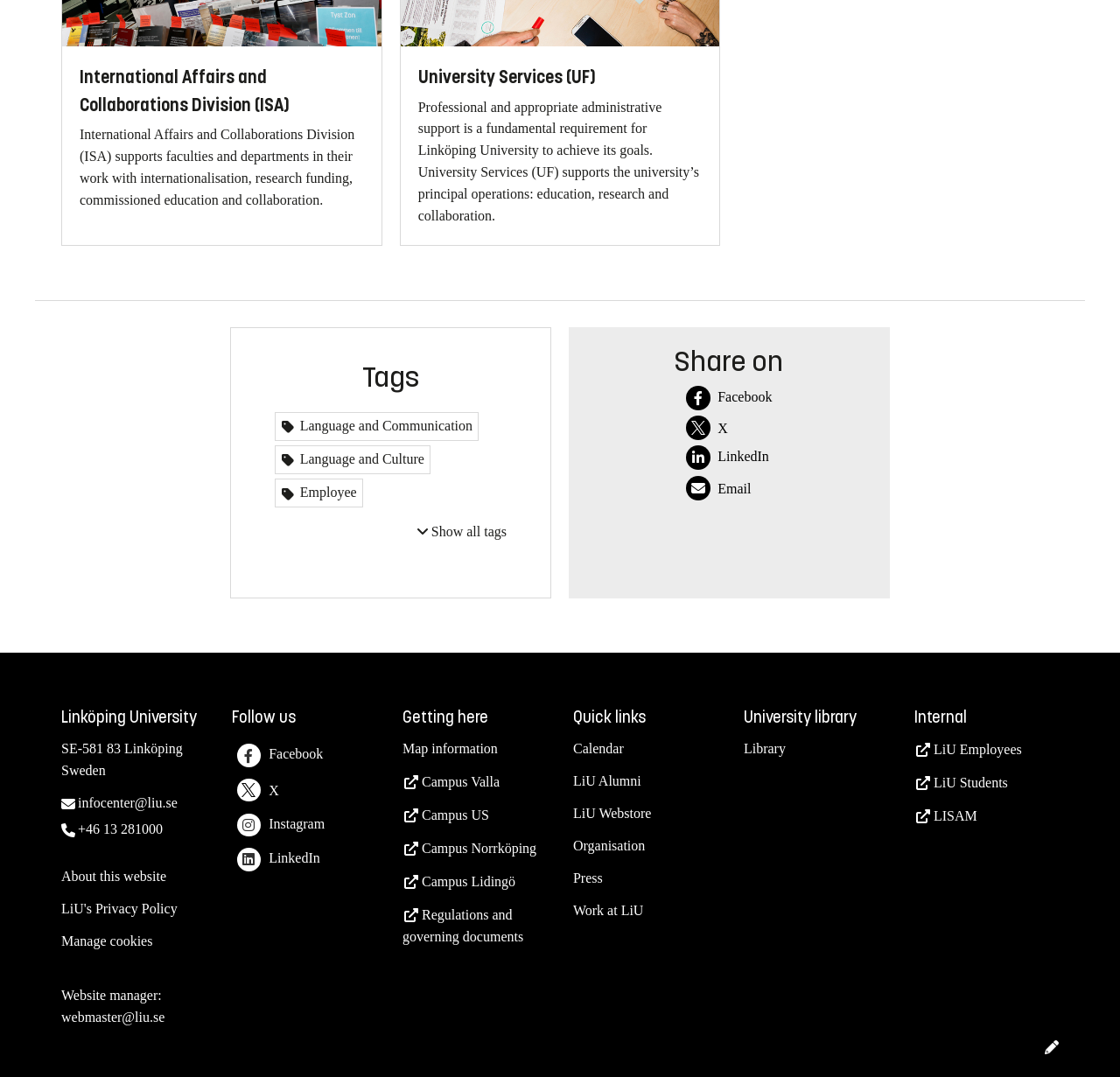Please answer the following question using a single word or phrase: 
What is the name of the university?

Linköping University